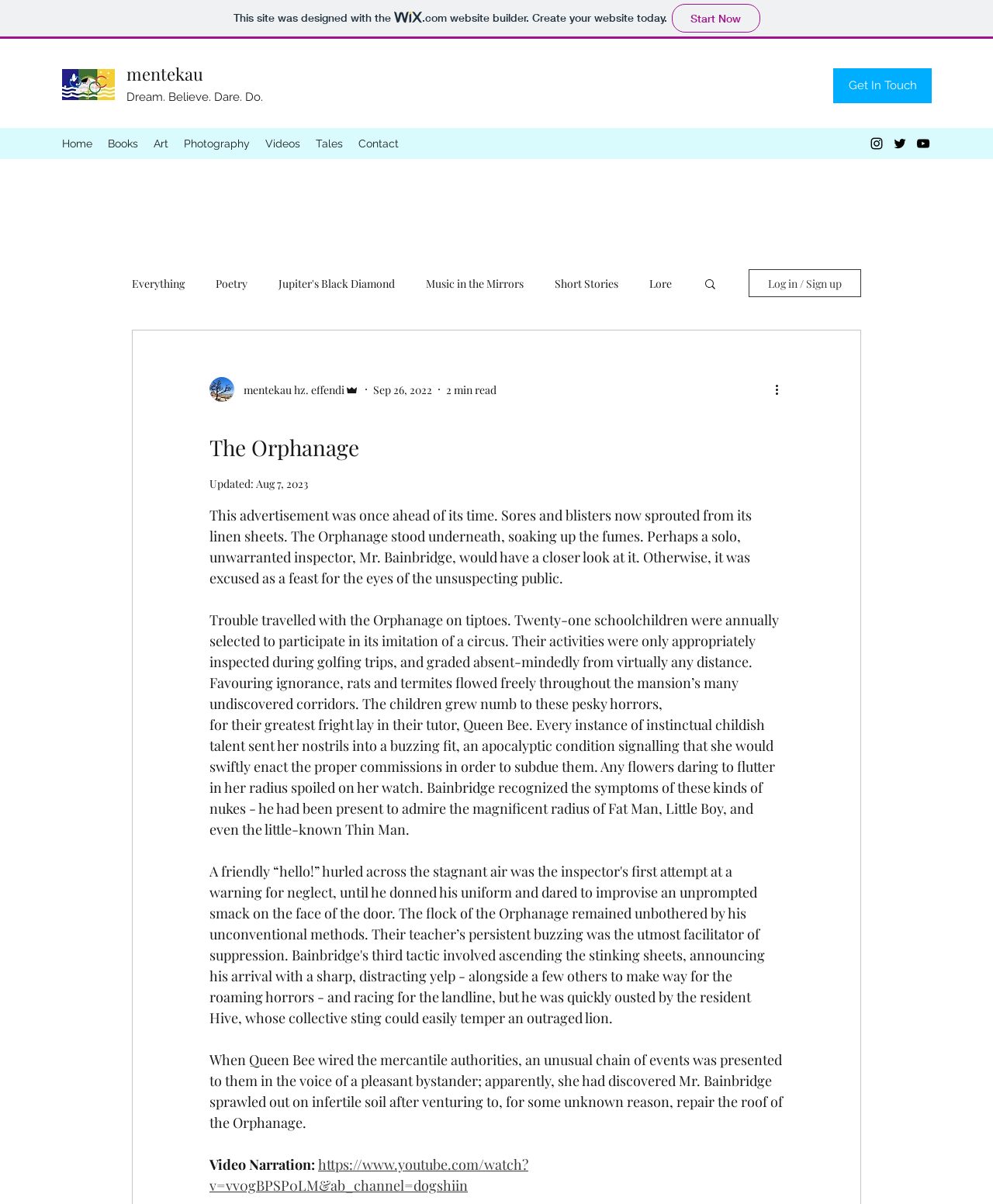Please find and report the bounding box coordinates of the element to click in order to perform the following action: "Enter your name". The coordinates should be expressed as four float numbers between 0 and 1, in the format [left, top, right, bottom].

None